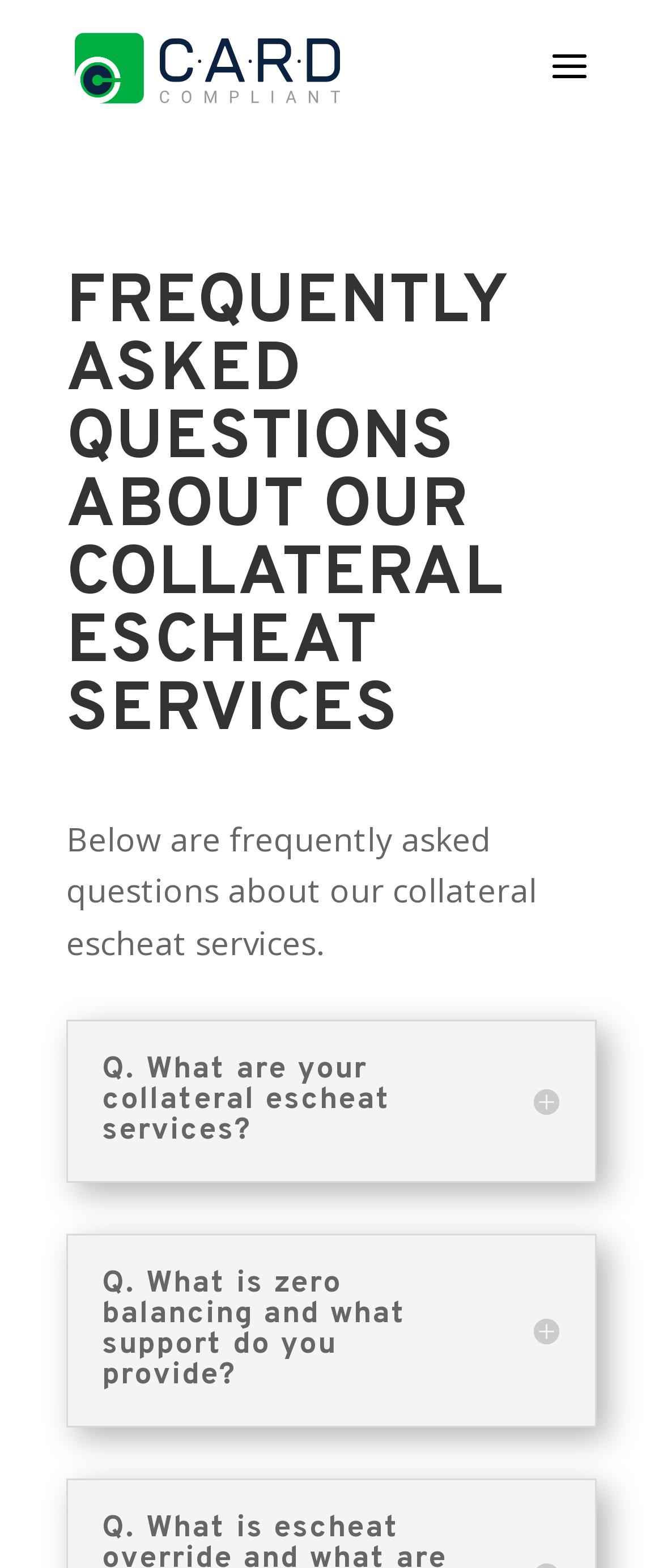Provide the text content of the webpage's main heading.

FREQUENTLY ASKED QUESTIONS ABOUT OUR COLLATERAL ESCHEAT SERVICES